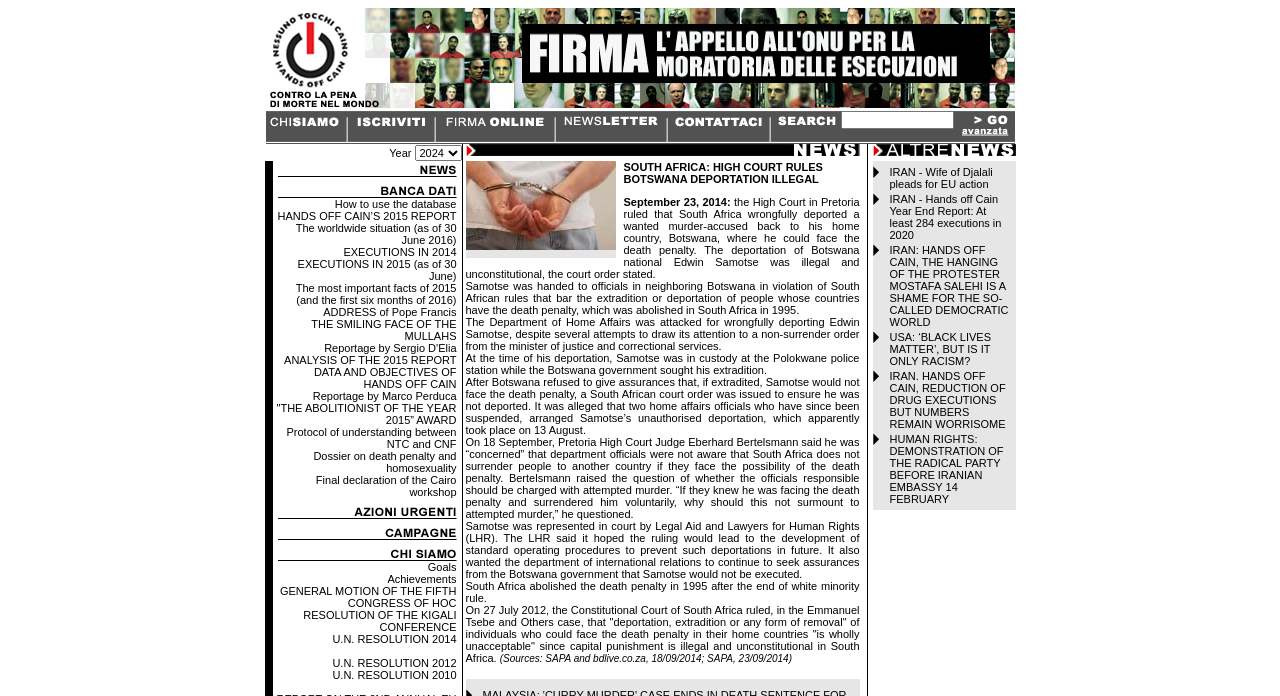Please find the bounding box coordinates of the clickable region needed to complete the following instruction: "Submit the form". The bounding box coordinates must consist of four float numbers between 0 and 1, i.e., [left, top, right, bottom].

[0.747, 0.159, 0.793, 0.181]